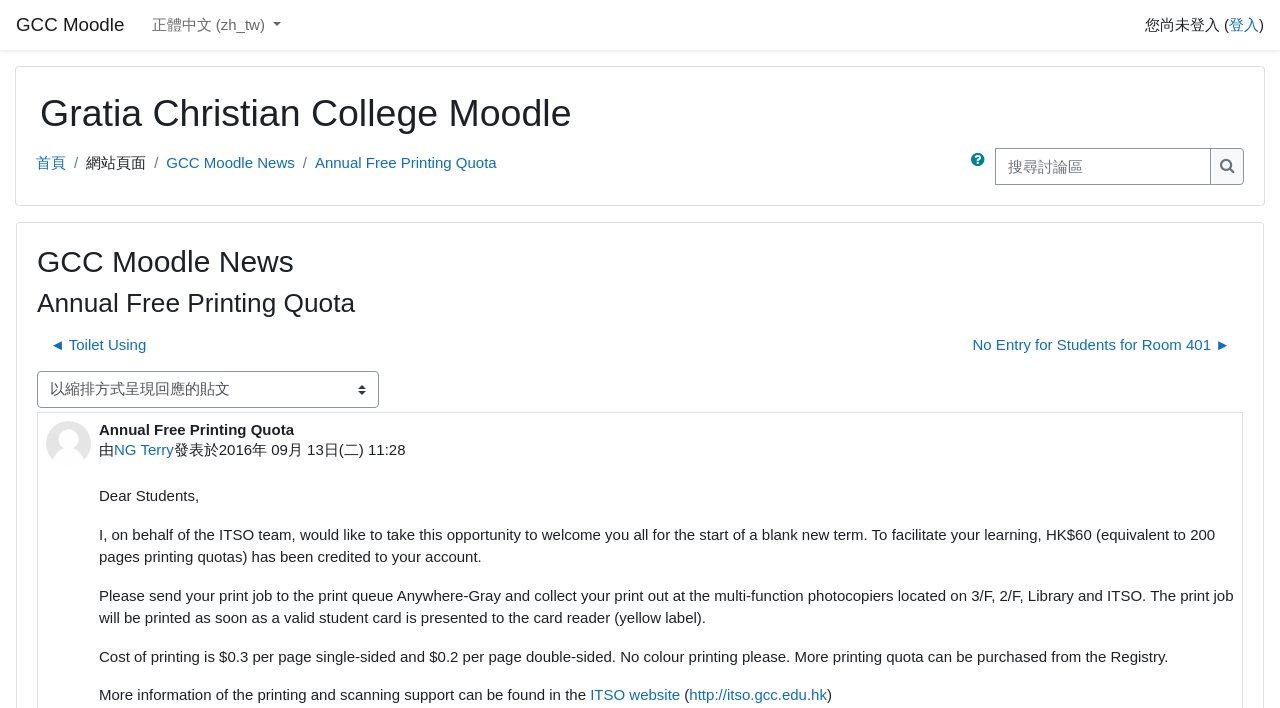Please answer the following question using a single word or phrase: How much is the printing quota credited to each student's account?

HK$60